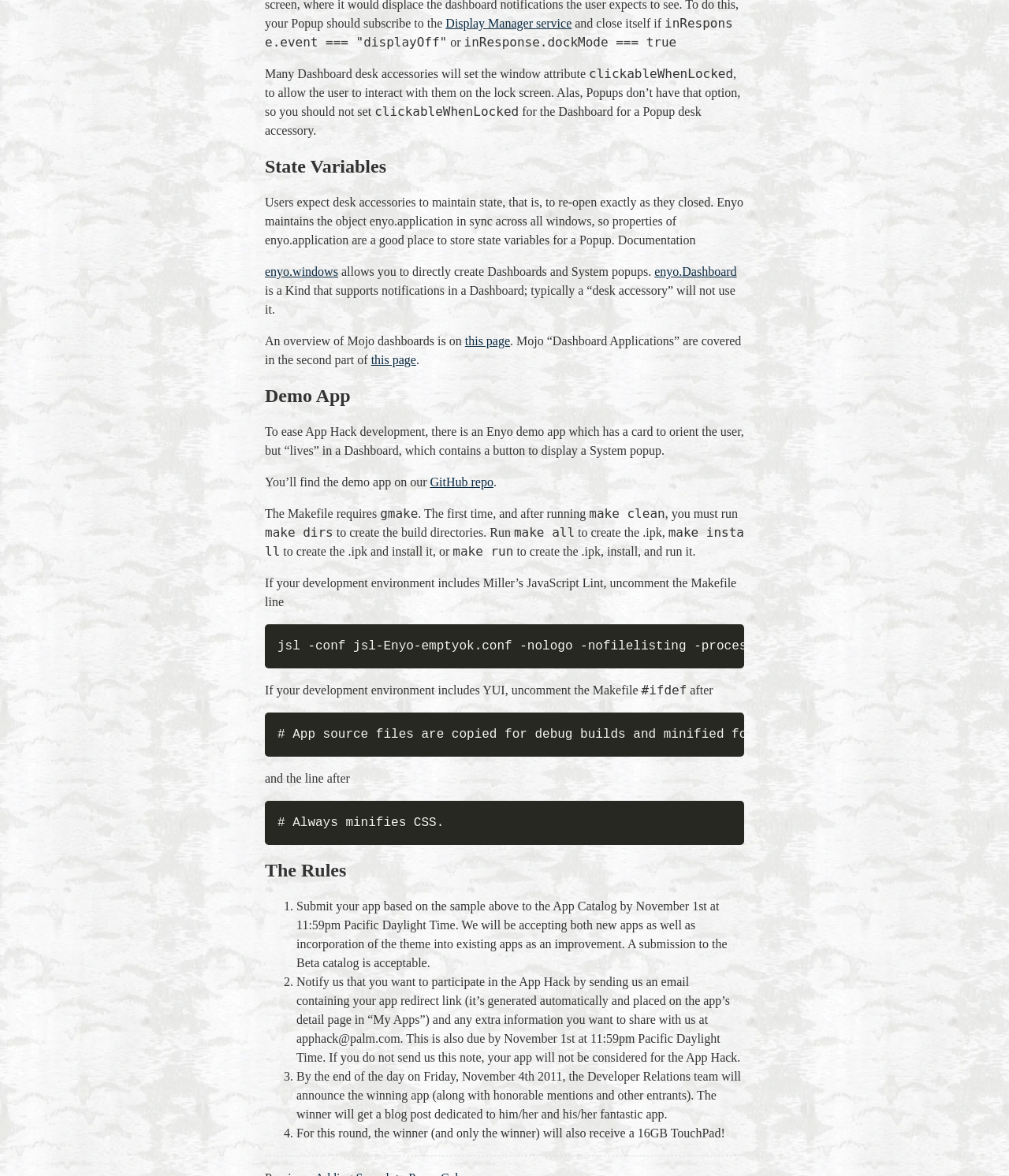What is the prize for the winner of the App Hack?
Carefully analyze the image and provide a detailed answer to the question.

According to the webpage, for this round, the winner (and only the winner) will also receive a 16GB TouchPad, in addition to a blog post dedicated to him/her and his/her fantastic app.